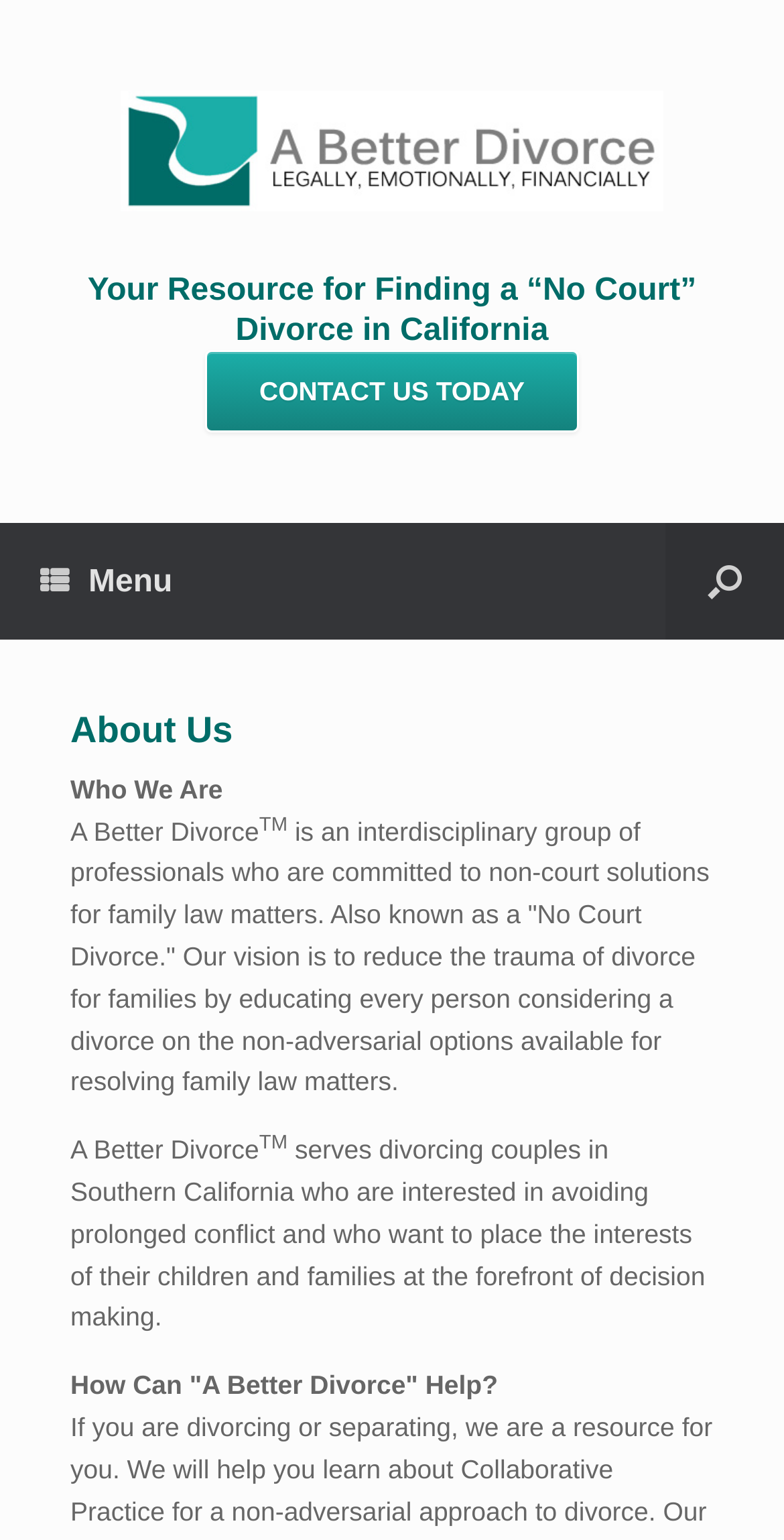What is the logo of the website?
Provide a fully detailed and comprehensive answer to the question.

The logo of the website is located at the top left corner of the webpage, and it is an image with the text 'A Better Divorce - South Bay California Logo'.